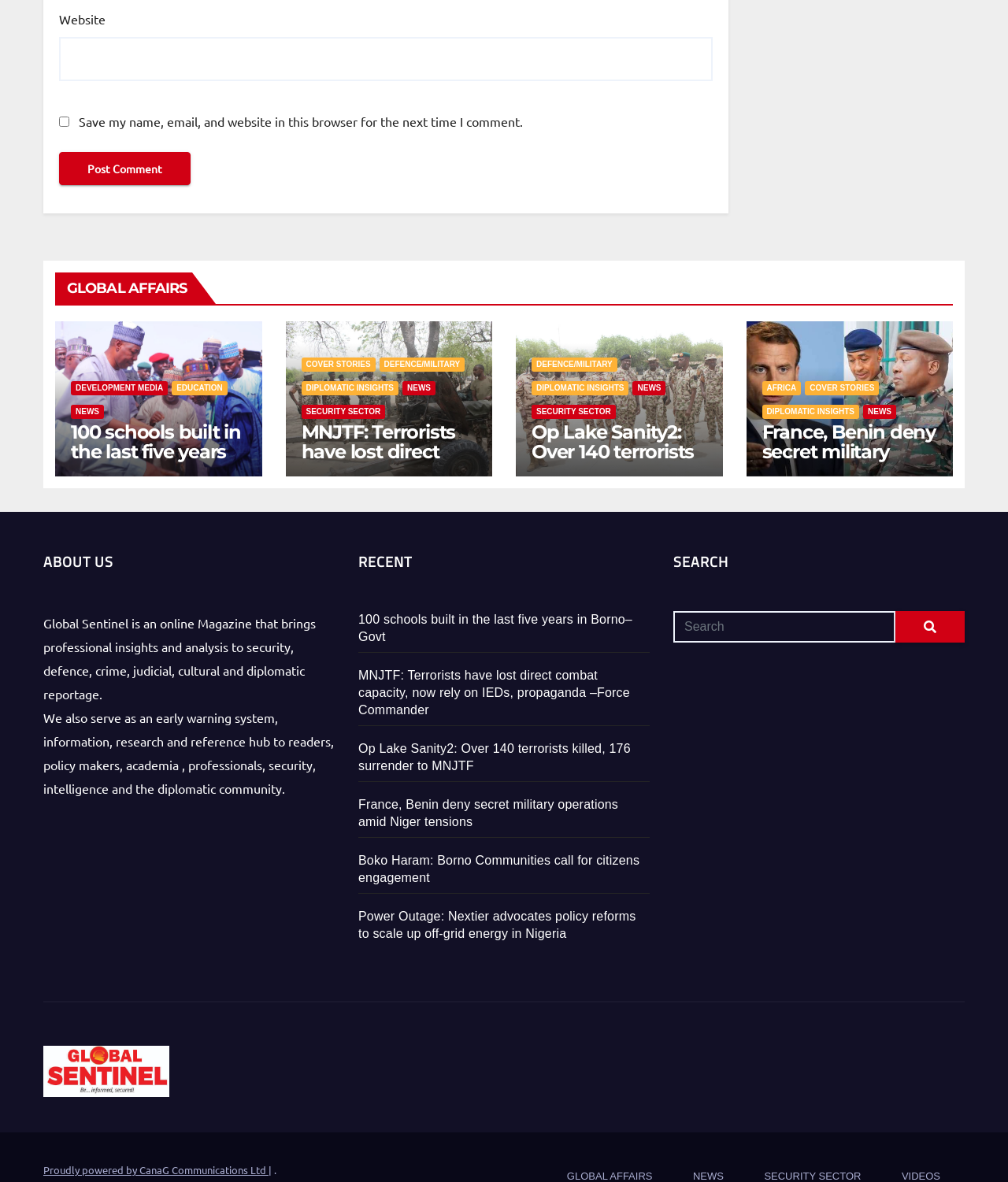What is the company powering the website?
Kindly give a detailed and elaborate answer to the question.

At the bottom of the webpage, there is a link with the text 'Proudly powered by CanaG Communications Ltd', indicating that CanaG Communications Ltd is the company powering the website.